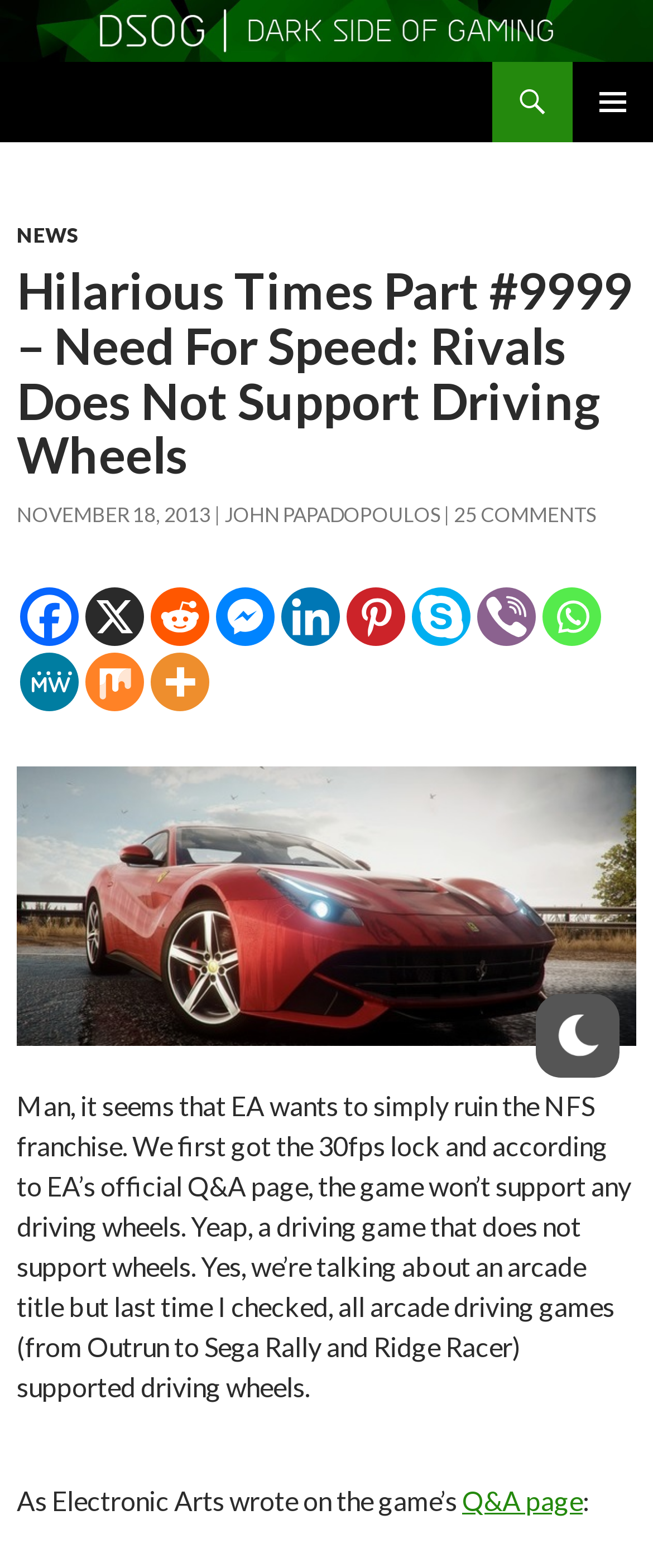Please determine the bounding box coordinates of the element's region to click for the following instruction: "Click on the 'NEWS' link".

[0.026, 0.142, 0.121, 0.158]